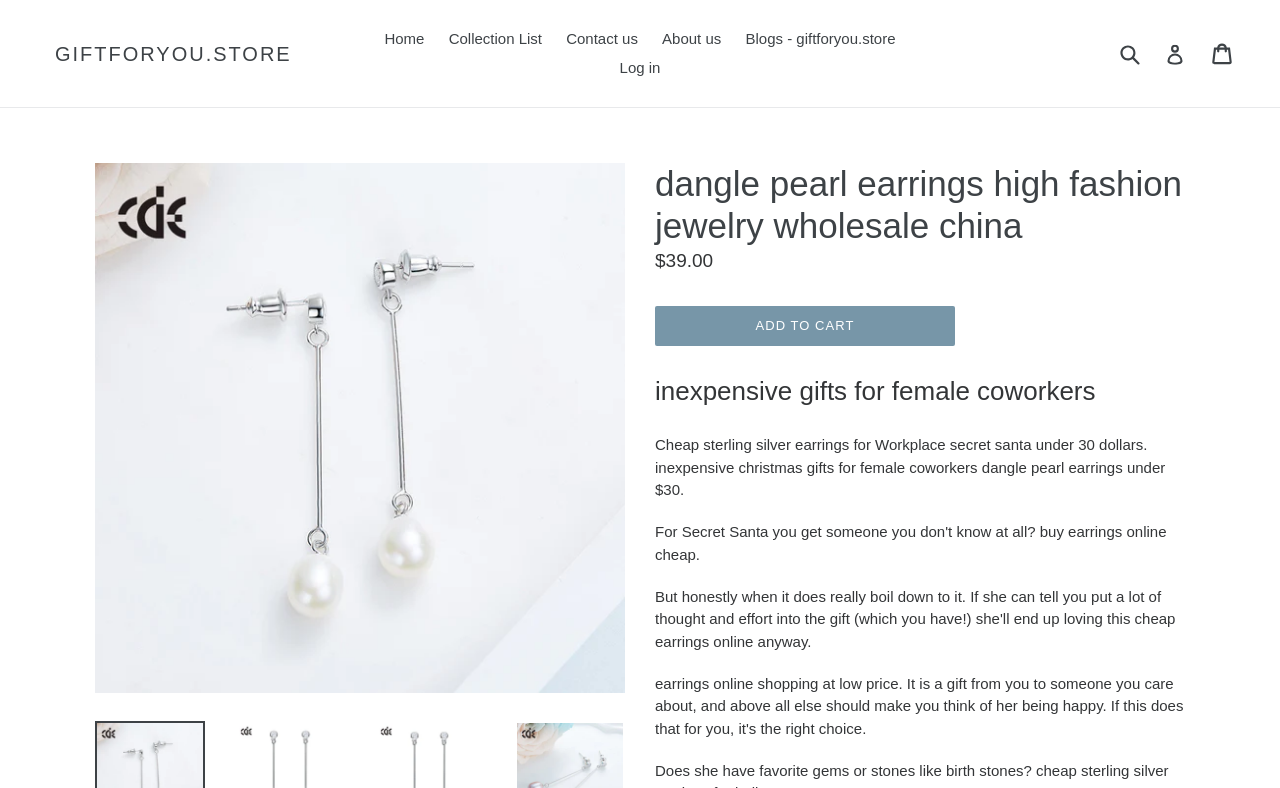Given the webpage screenshot and the description, determine the bounding box coordinates (top-left x, top-left y, bottom-right x, bottom-right y) that define the location of the UI element matching this description: giftforyou.store

[0.043, 0.053, 0.228, 0.083]